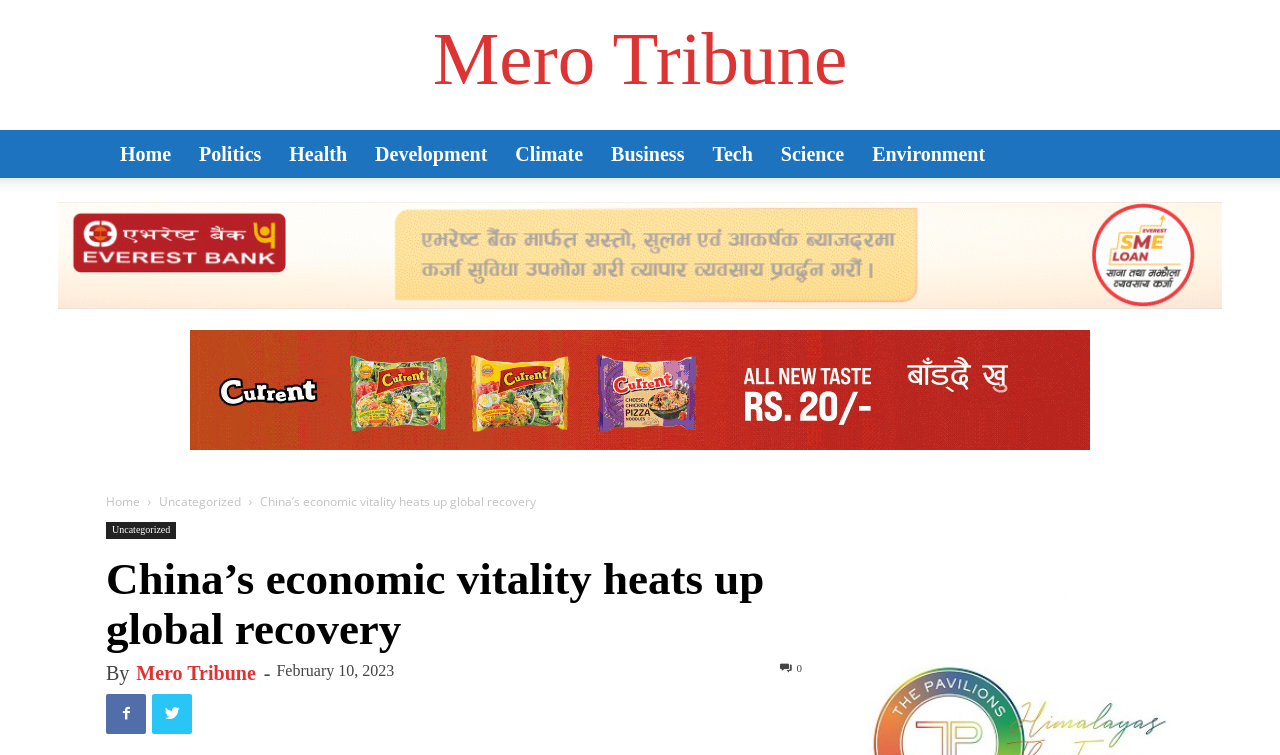Respond to the question below with a single word or phrase:
How many social media links are present at the bottom of the article?

3